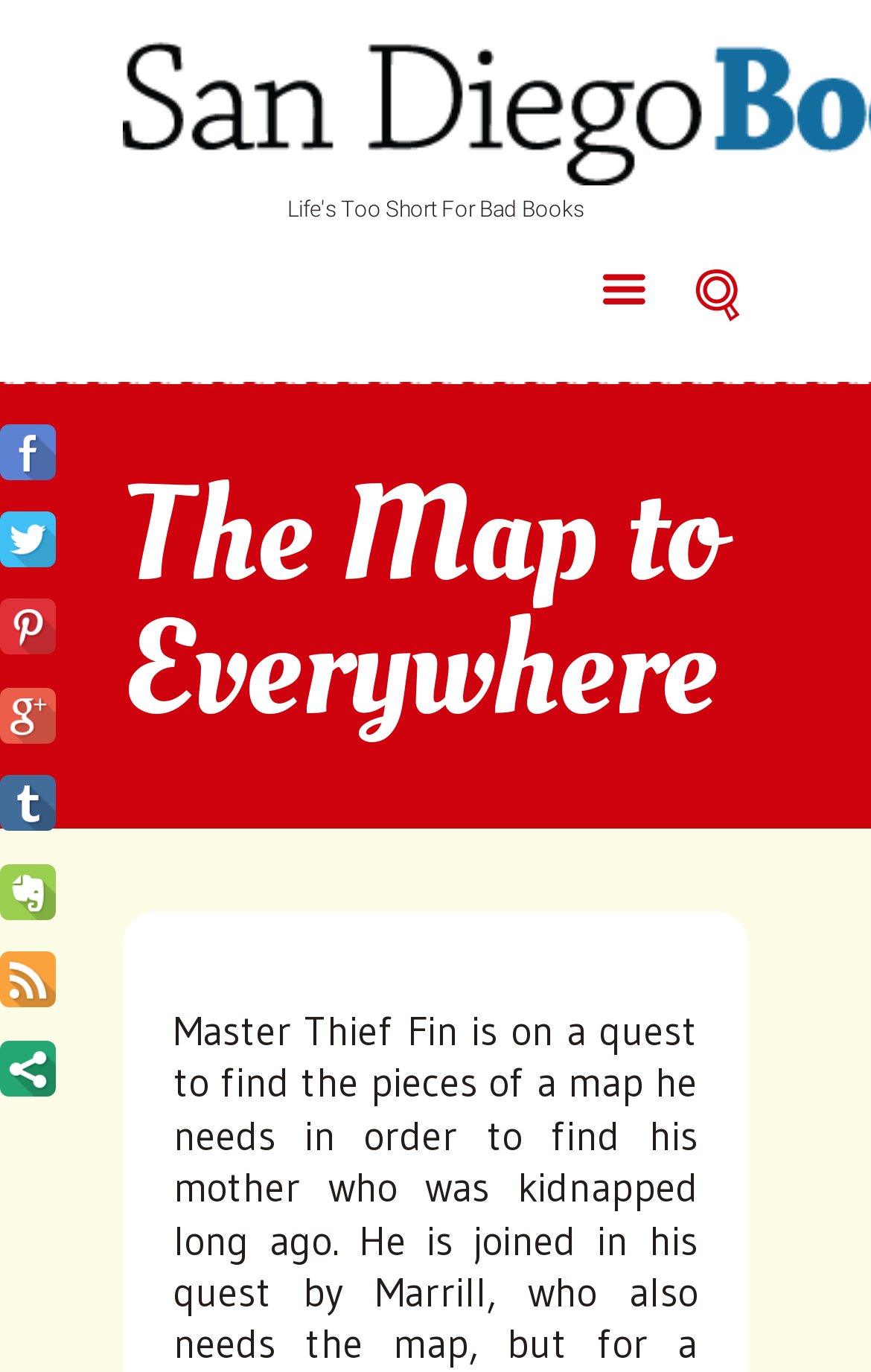Offer an in-depth caption of the entire webpage.

The webpage is titled "The Map to Everywhere – San Diego Book Review". At the top left, there is a link "Life's Too Short For Bad Books". To the right of this link, there is a search form with an open/close button, which is represented by an icon '\ue823'. Below the search form, there is another icon '\ue8ba'.

The main heading "The Map to Everywhere" is located in the middle of the page, spanning from the left edge to the right edge. Below the heading, there are 8 links arranged vertically, each with a small icon, aligned to the left edge of the page. These links are stacked on top of each other, with the first link at the top and the last link at the bottom.